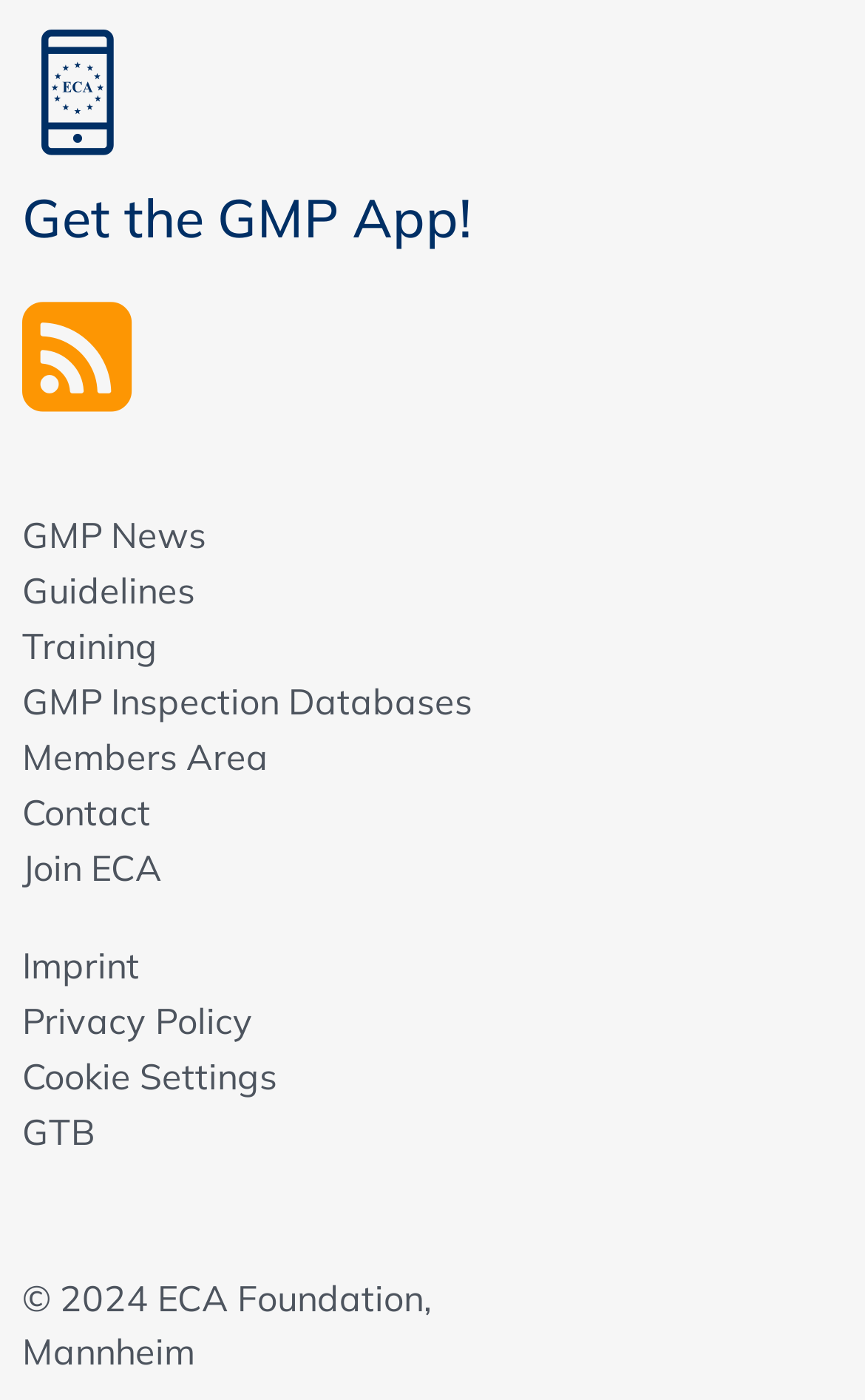Using the element description: "Get the GMP App!", determine the bounding box coordinates for the specified UI element. The coordinates should be four float numbers between 0 and 1, [left, top, right, bottom].

[0.026, 0.019, 0.974, 0.176]